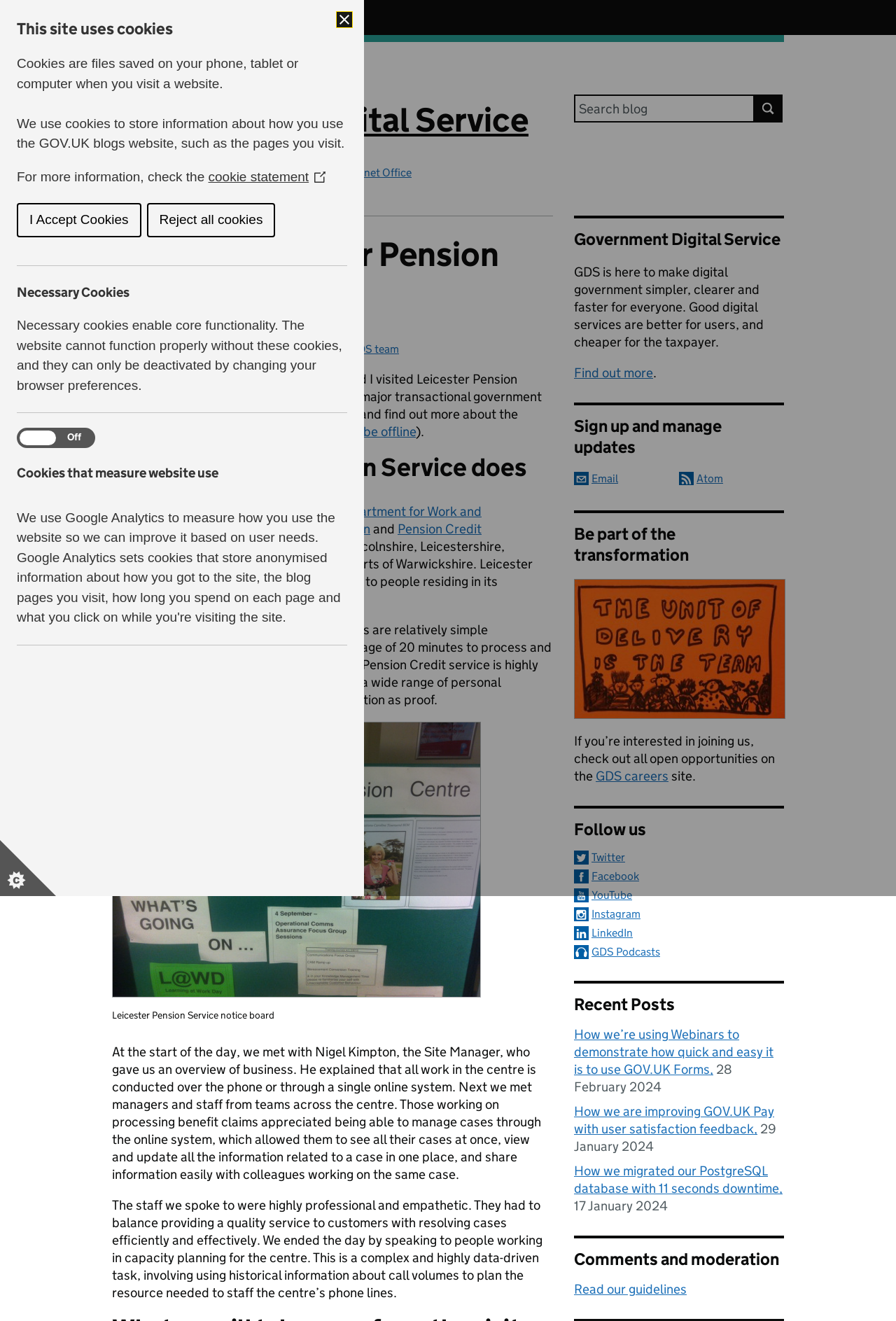Use a single word or phrase to answer this question: 
What is the average time taken to process a State Pension over the phone?

20 minutes